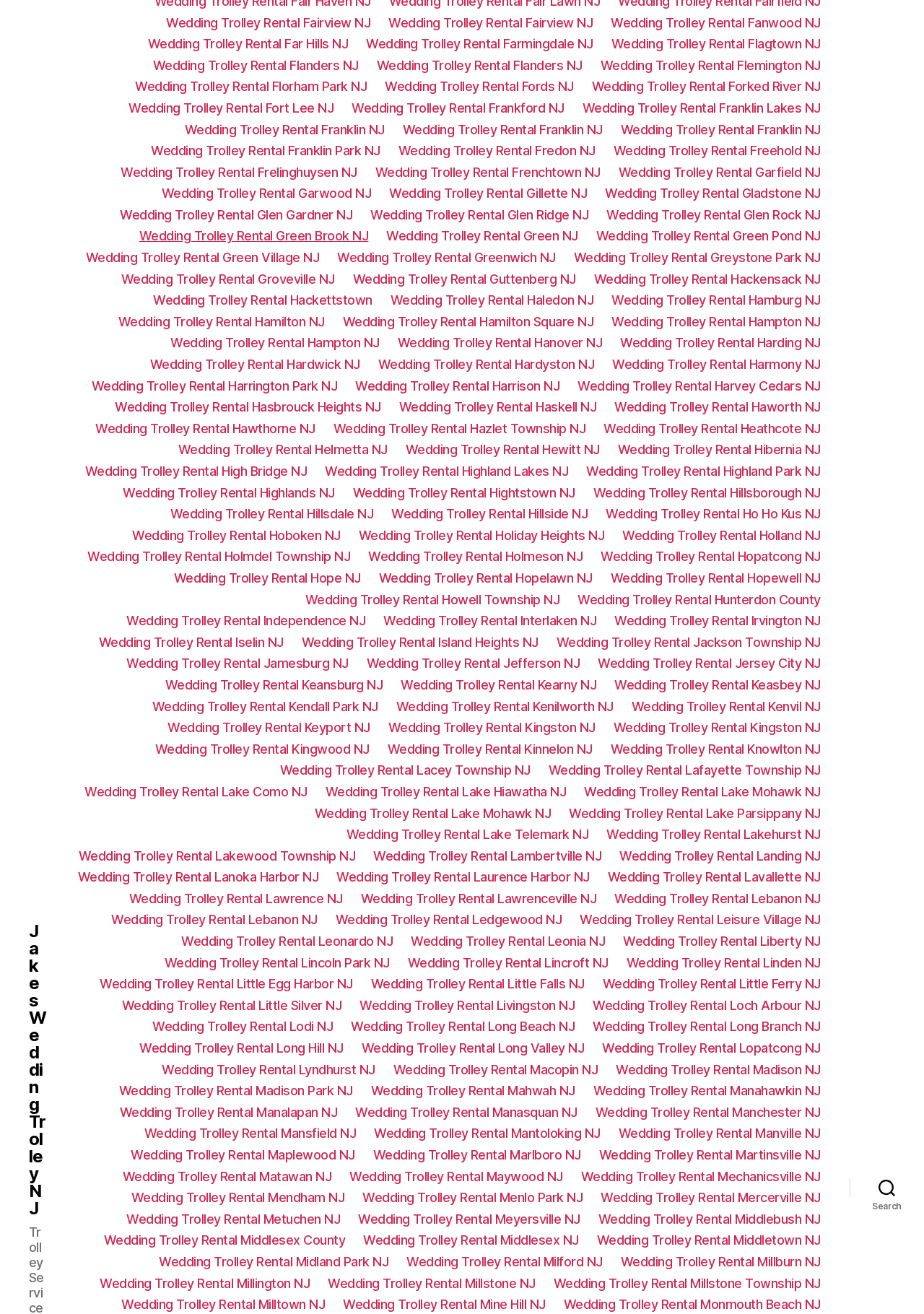Provide a brief response to the question using a single word or phrase: 
What is the main service offered by Jakes Wedding Trolley?

Wedding Trolley Rental